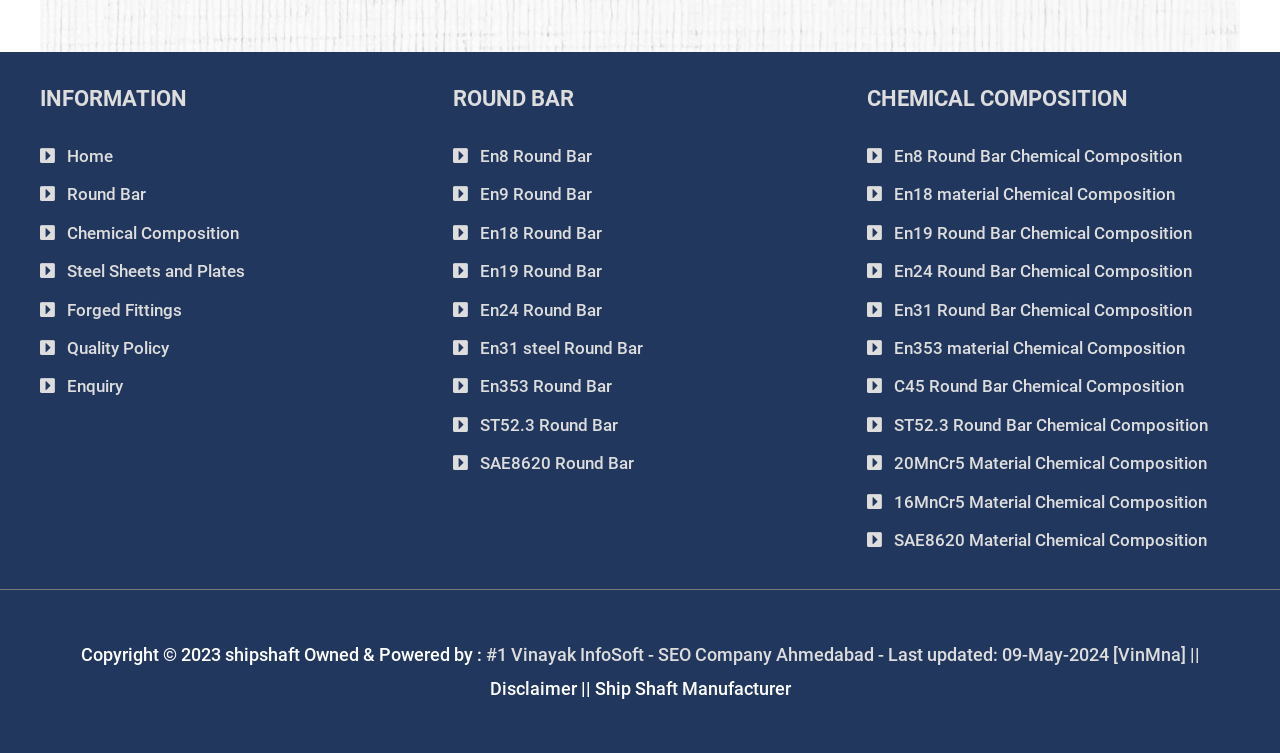Please examine the image and provide a detailed answer to the question: What is the purpose of the 'Enquiry' link?

The 'Enquiry' link is likely intended for customers to contact the company for more information or to place an order. It is placed under the 'INFORMATION' heading, suggesting that it is related to general information about the company or its products.